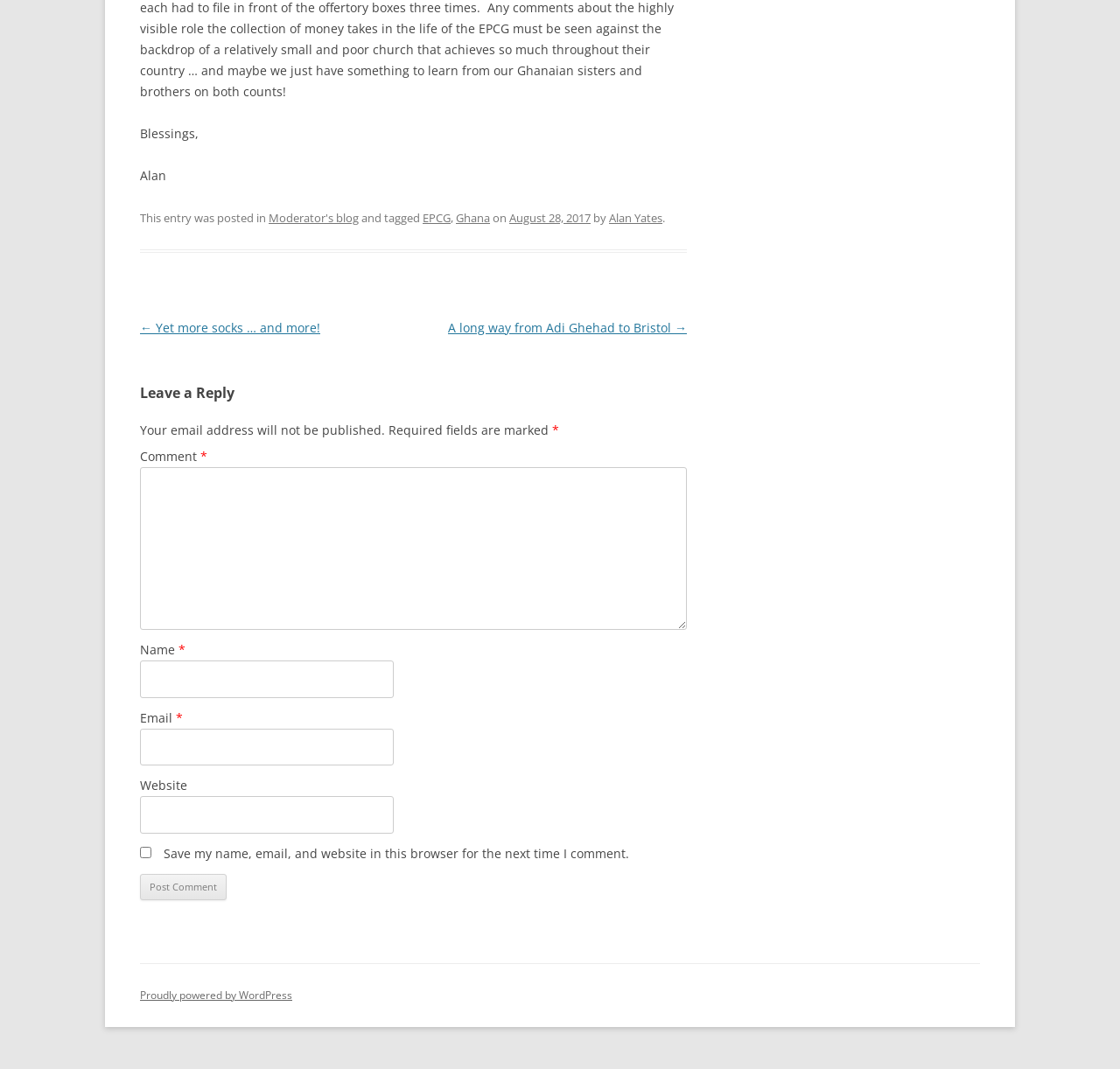Given the element description: "parent_node: Email * aria-describedby="email-notes" name="email"", predict the bounding box coordinates of the UI element it refers to, using four float numbers between 0 and 1, i.e., [left, top, right, bottom].

[0.125, 0.681, 0.351, 0.716]